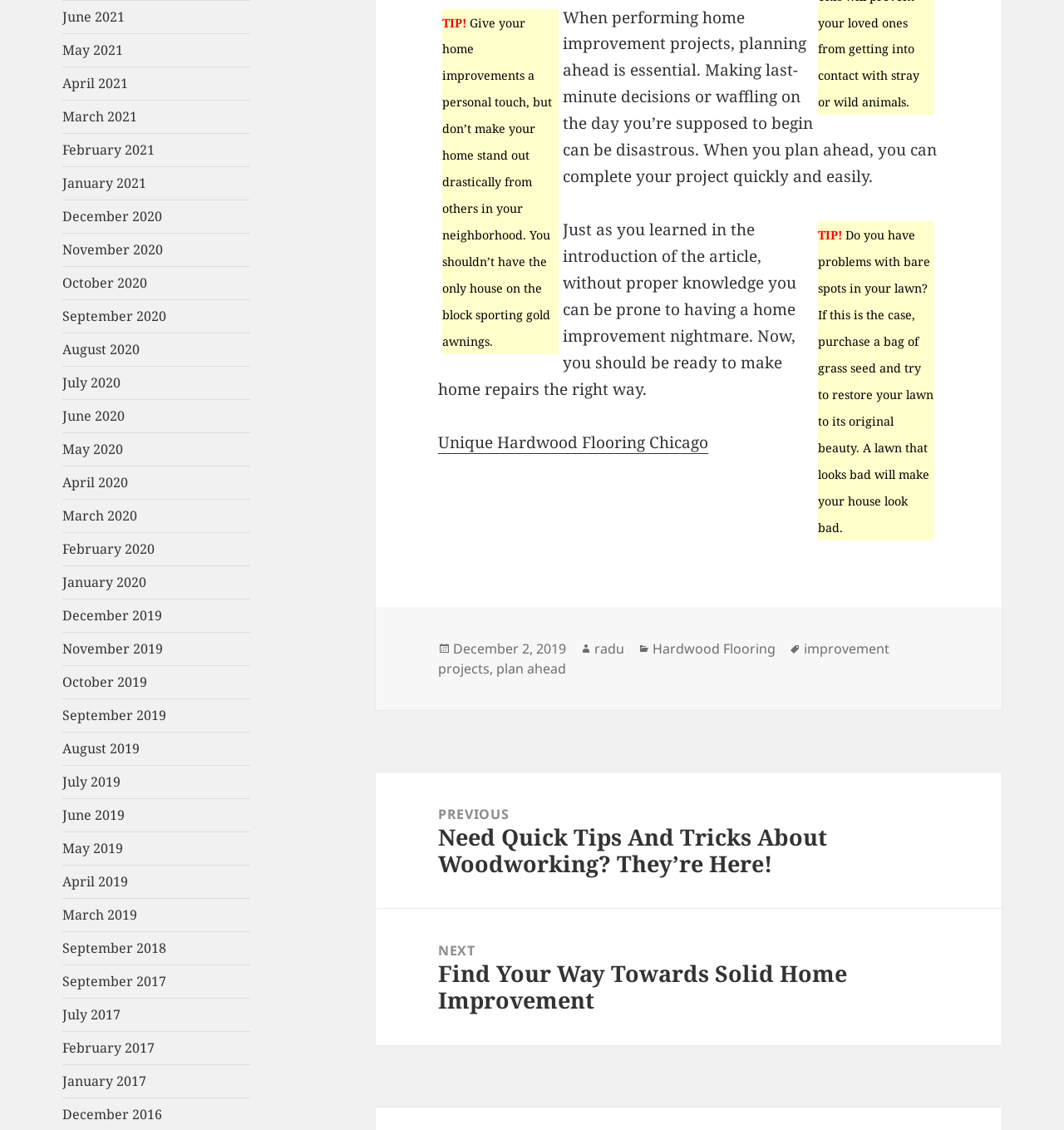Please identify the bounding box coordinates of the clickable region that I should interact with to perform the following instruction: "View the previous post". The coordinates should be expressed as four float numbers between 0 and 1, i.e., [left, top, right, bottom].

[0.353, 0.684, 0.941, 0.804]